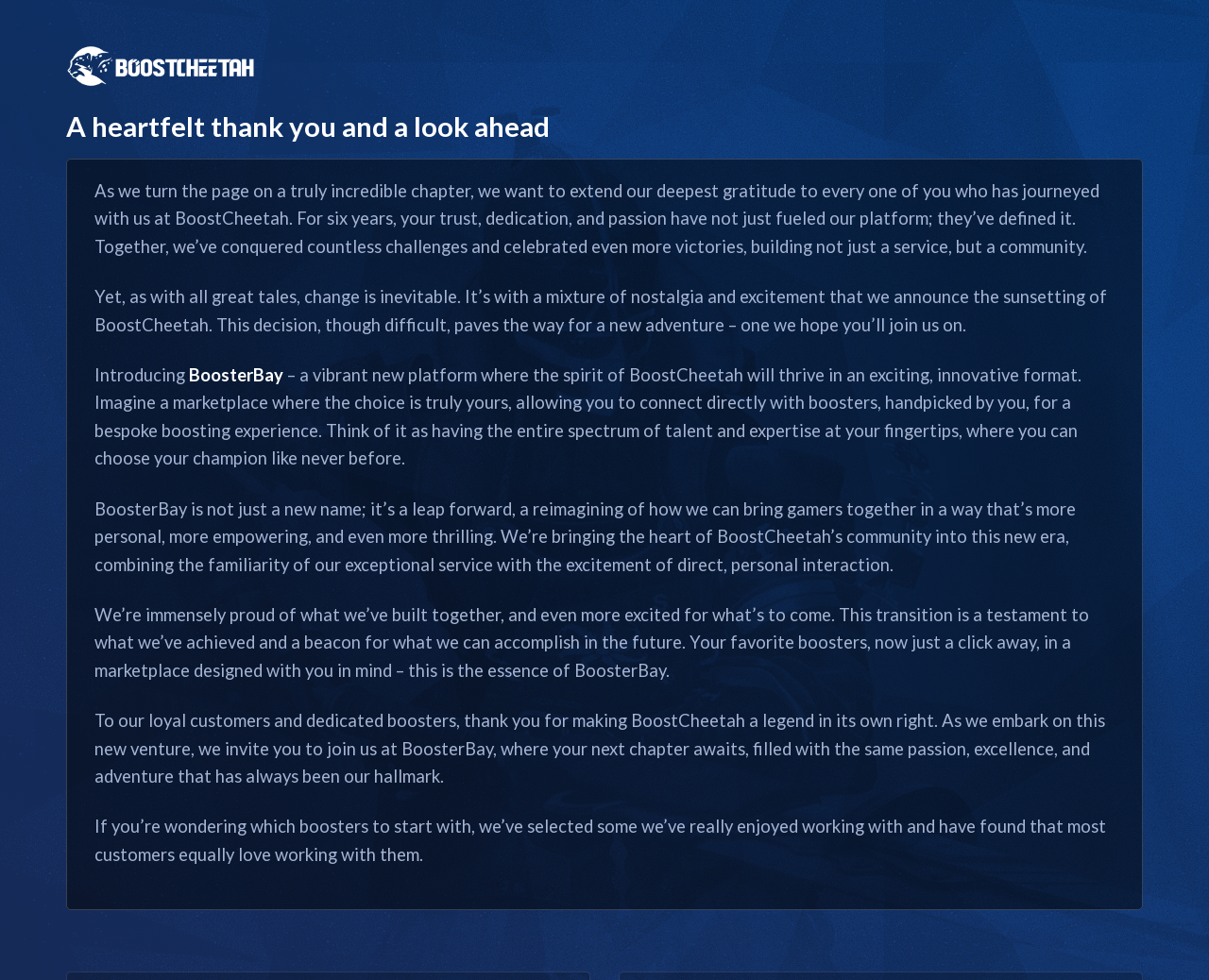Explain the webpage's layout and main content in detail.

This webpage is a farewell message from BoostCheetah, a gaming platform, to its users. At the top, there is a heading that reads "A heartfelt thank you and a look ahead". Below the heading, there is a paragraph of text expressing gratitude to the users who have been with the platform for six years, highlighting the trust, dedication, and passion that have fueled the platform.

Following this, there is another paragraph announcing the sunsetting of BoostCheetah and introducing a new platform called BoosterBay. The text describes BoosterBay as a vibrant new platform where the spirit of BoostCheetah will thrive in an exciting, innovative format.

Below this, there is a link to BoosterBay, which is positioned to the right of the text "Introducing". The link is surrounded by text that describes BoosterBay as a marketplace where users can connect directly with handpicked boosters for a bespoke boosting experience.

The webpage continues with several paragraphs of text that elaborate on the features and benefits of BoosterBay, including the ability to choose from a spectrum of talent and expertise, and the promise of a more personal, empowering, and thrilling experience.

Towards the bottom of the page, there is a message of appreciation to the loyal customers and dedicated boosters, inviting them to join the new venture at BoosterBay. Finally, there is a suggestion for users who are wondering which boosters to start with, recommending some popular ones that the platform has enjoyed working with.